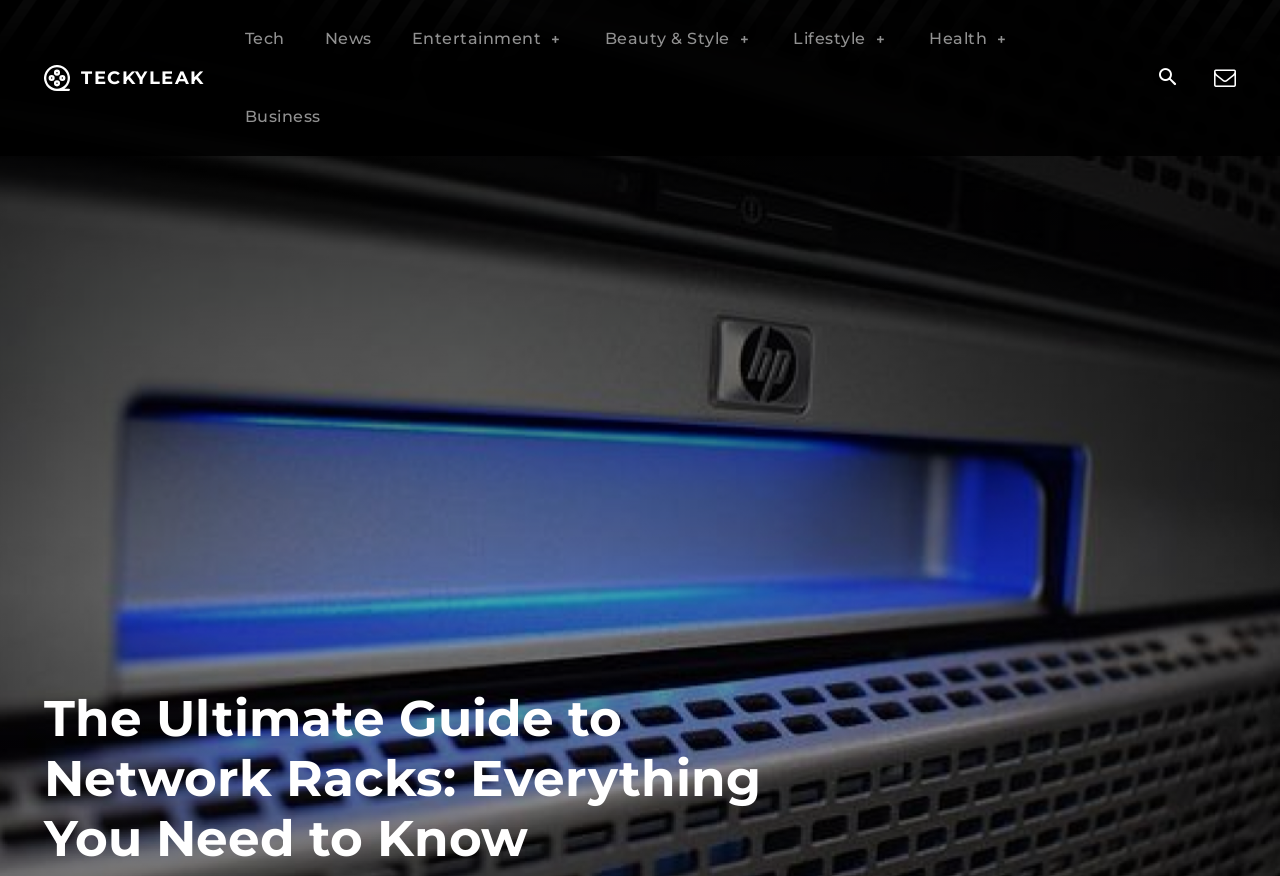Specify the bounding box coordinates of the area to click in order to execute this command: 'search for something'. The coordinates should consist of four float numbers ranging from 0 to 1, and should be formatted as [left, top, right, bottom].

[0.894, 0.064, 0.93, 0.116]